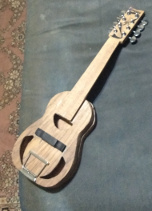Give a one-word or short phrase answer to this question: 
Why was this particular cavaquinho built?

As a homage to the creator's grandfather